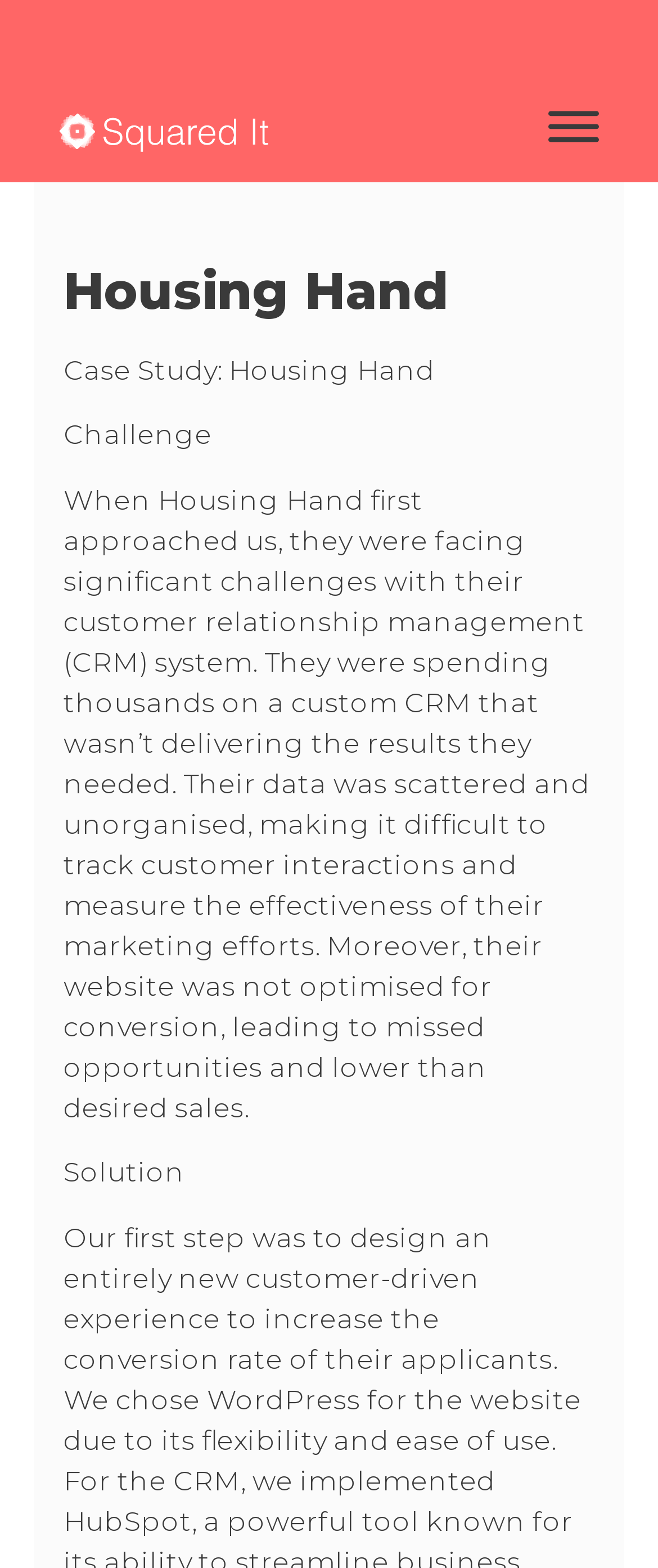What is the company's challenge?
Please answer the question with a detailed response using the information from the screenshot.

The company, Housing Hand, was facing significant challenges with their customer relationship management (CRM) system, which was not delivering the results they needed, and their data was scattered and unorganised.